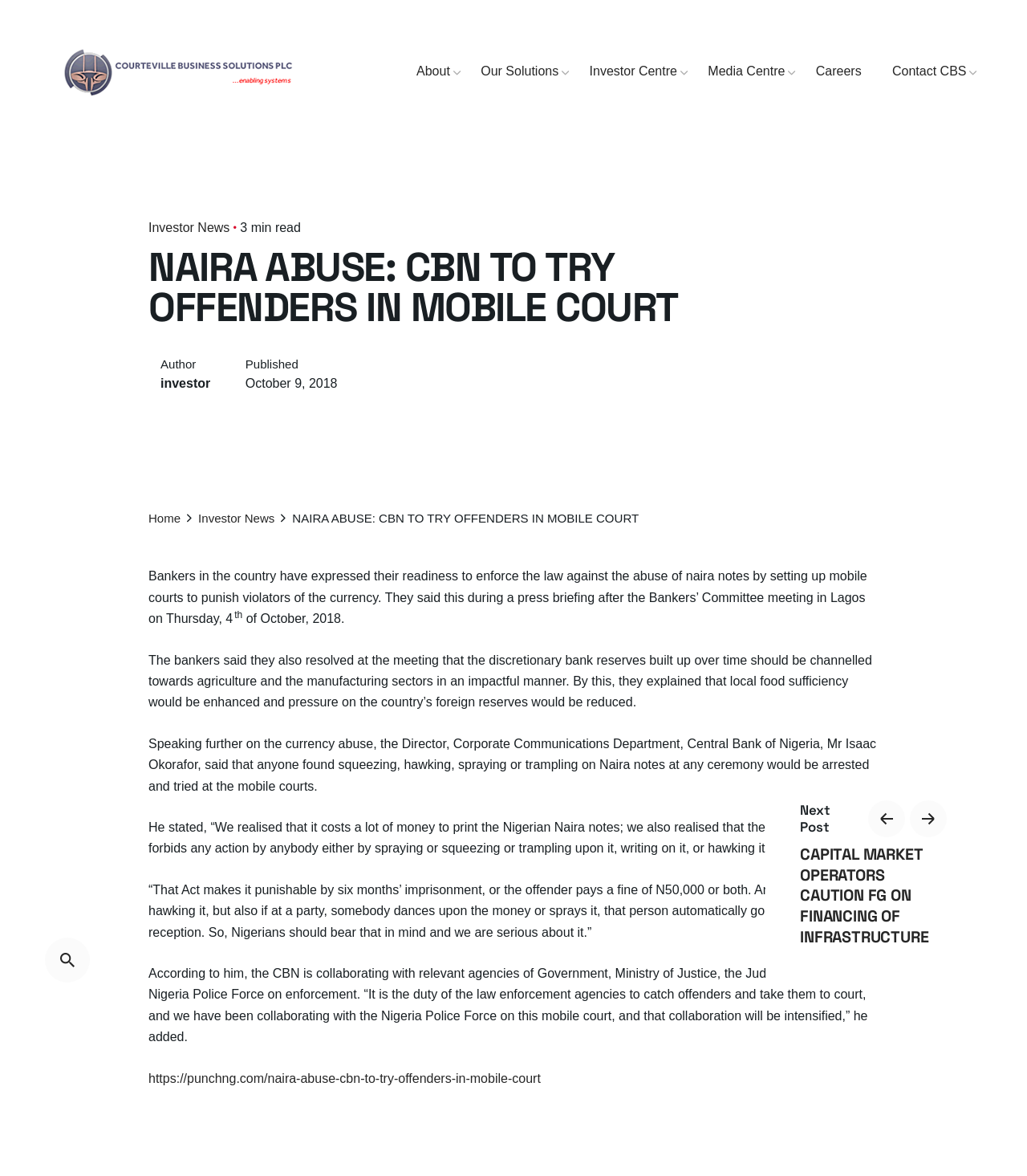What is the date of the news article?
Analyze the image and provide a thorough answer to the question.

I found the answer by looking at the published date of the news article, which is situated below the author's name. The date 'October 9, 2018' is clearly stated, indicating when the news article was published.